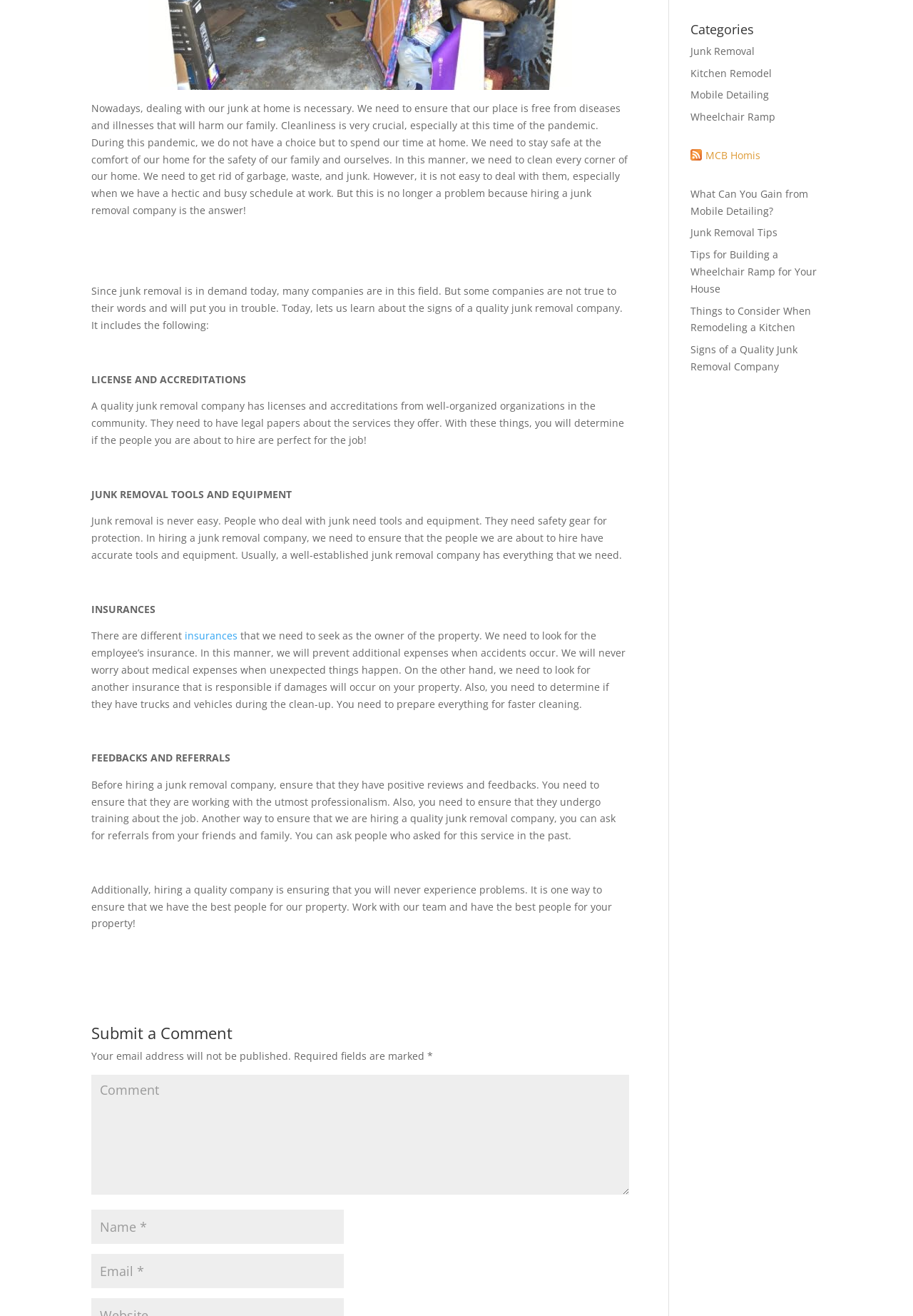Extract the bounding box coordinates for the described element: "Junk Removal Tips". The coordinates should be represented as four float numbers between 0 and 1: [left, top, right, bottom].

[0.756, 0.172, 0.852, 0.182]